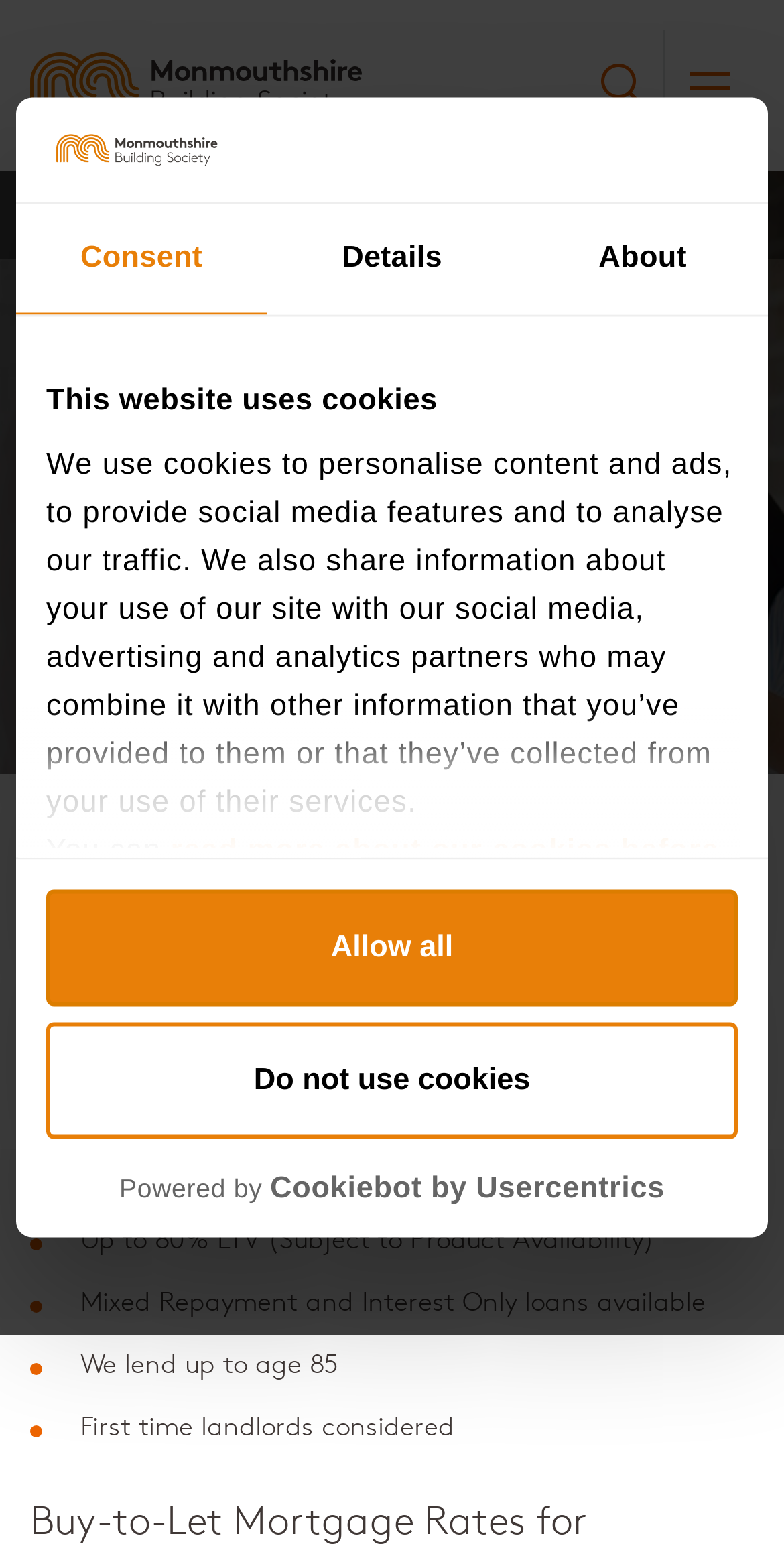Give a short answer to this question using one word or a phrase:
What is the image on the webpage?

Couple receiving house keys